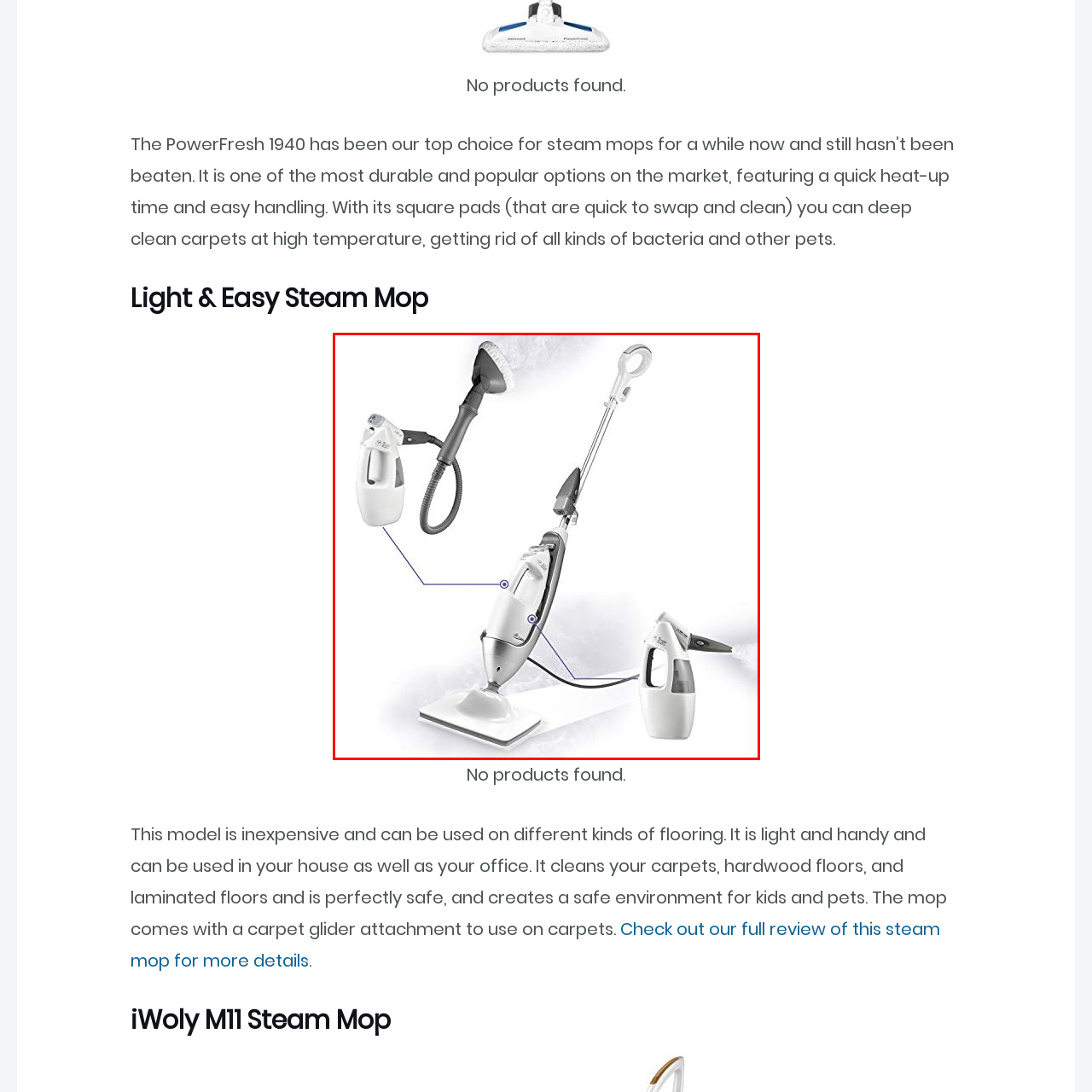Observe the content inside the red rectangle and respond to the question with one word or phrase: 
What is the color of the device's finish?

Predominantly white